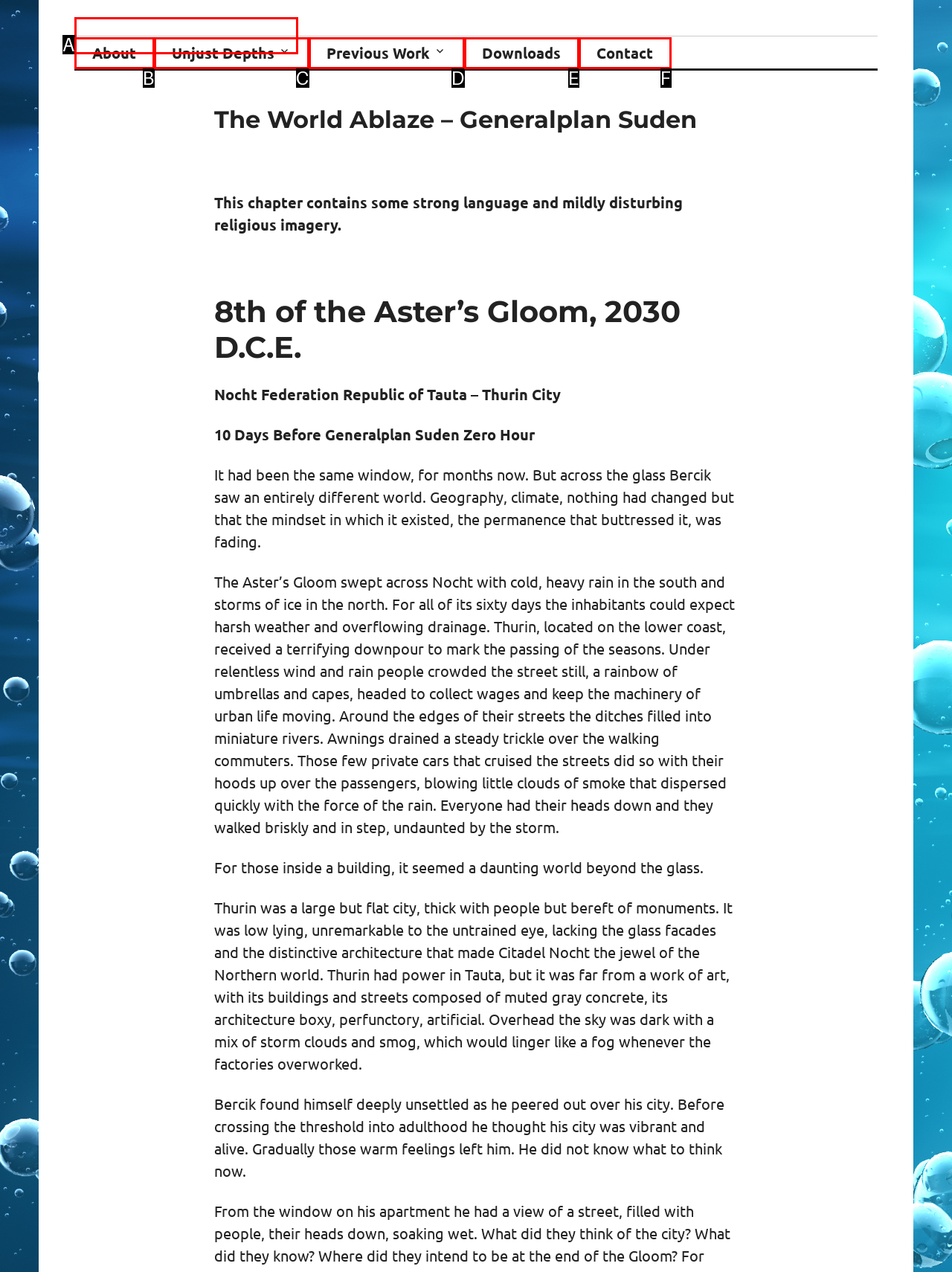Pick the option that best fits the description: Downloads. Reply with the letter of the matching option directly.

E